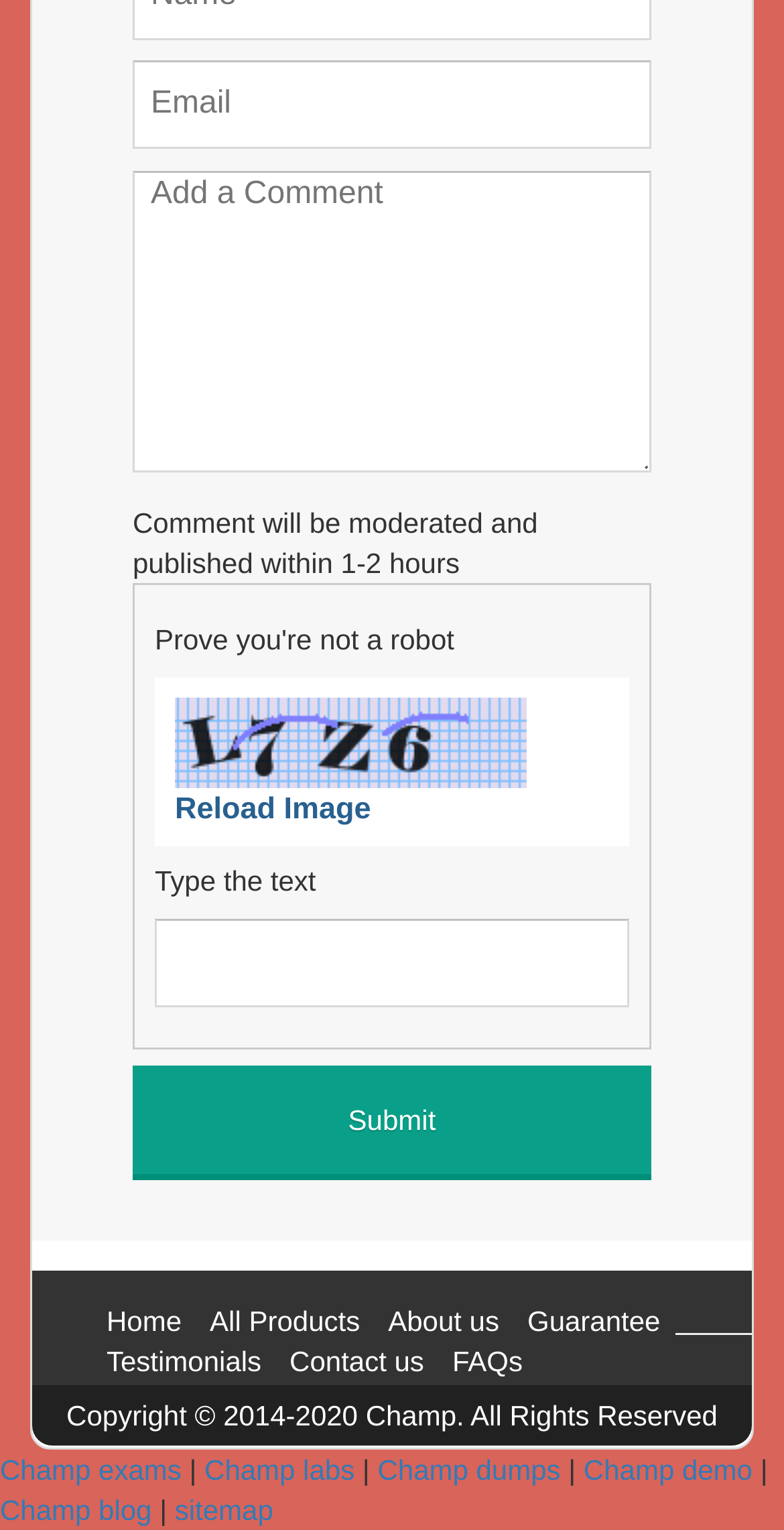What is the purpose of the 'Reload Image' link?
Please analyze the image and answer the question with as much detail as possible.

The 'Reload Image' link is placed below the CAPTCHA image, suggesting that it is used to reload the image if the user is unable to read the text in the current image. This is a common feature in CAPTCHA systems to provide an alternative image if the user is having trouble with the current one.